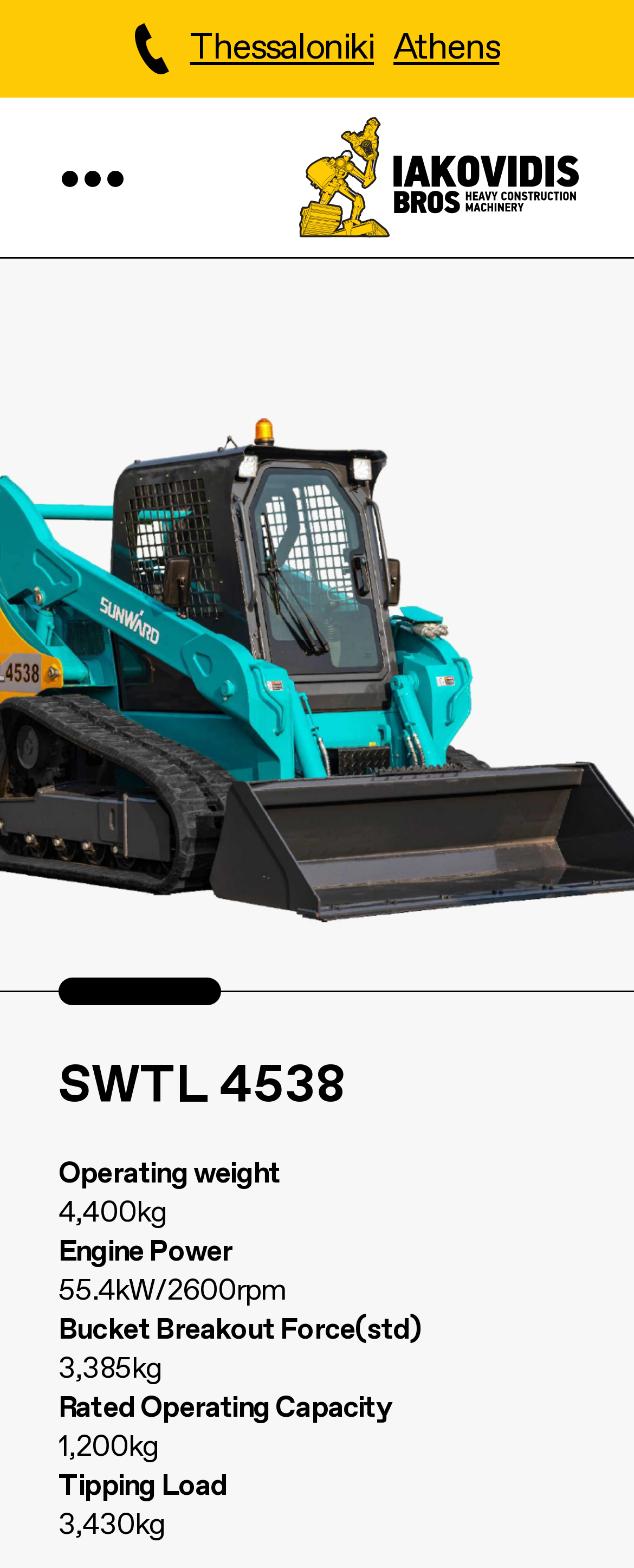Determine the bounding box for the UI element described here: "Athens".

[0.605, 0.018, 0.803, 0.045]